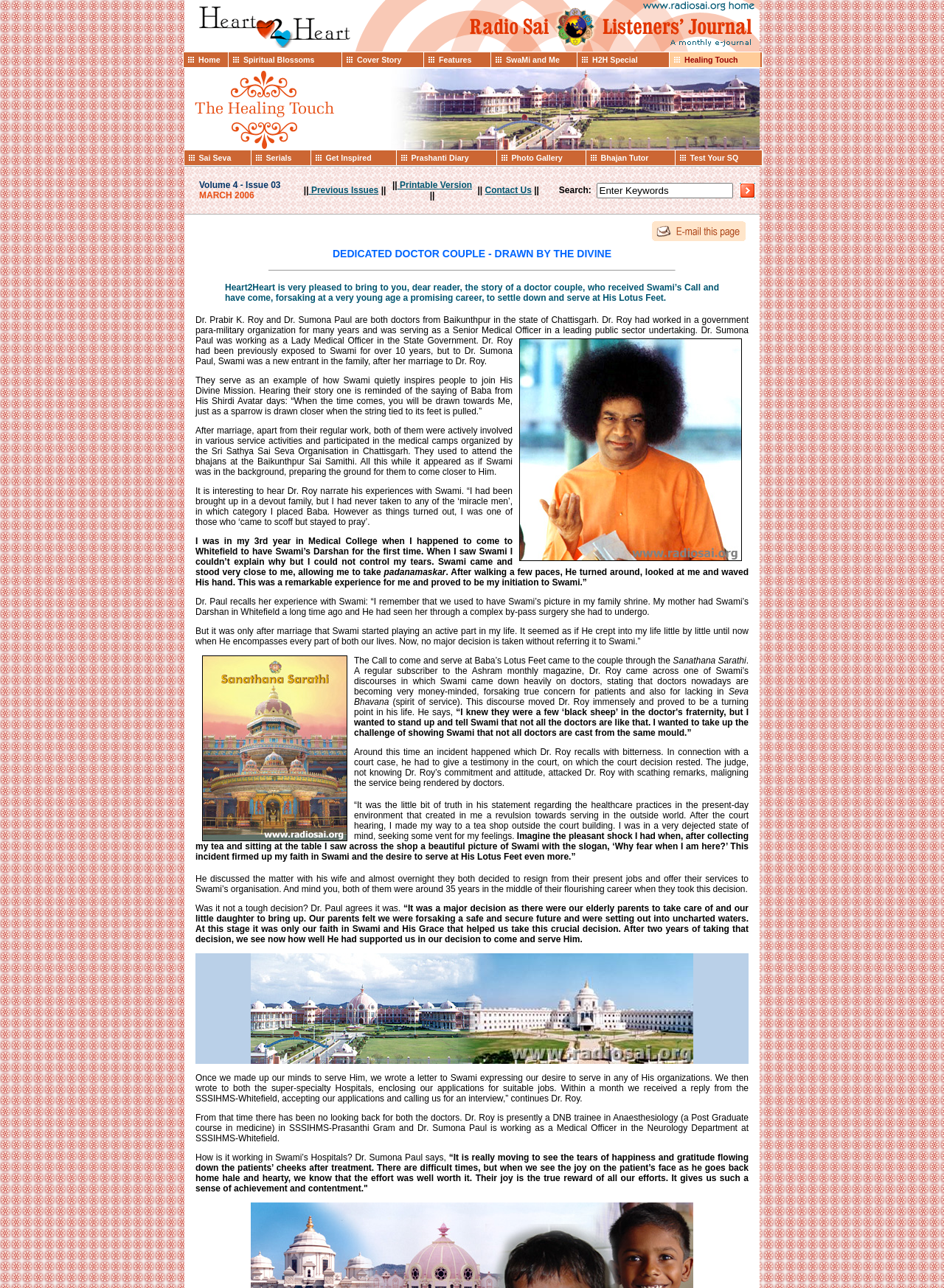Determine the bounding box coordinates of the section I need to click to execute the following instruction: "Check H2H Special". Provide the coordinates as four float numbers between 0 and 1, i.e., [left, top, right, bottom].

[0.612, 0.041, 0.709, 0.052]